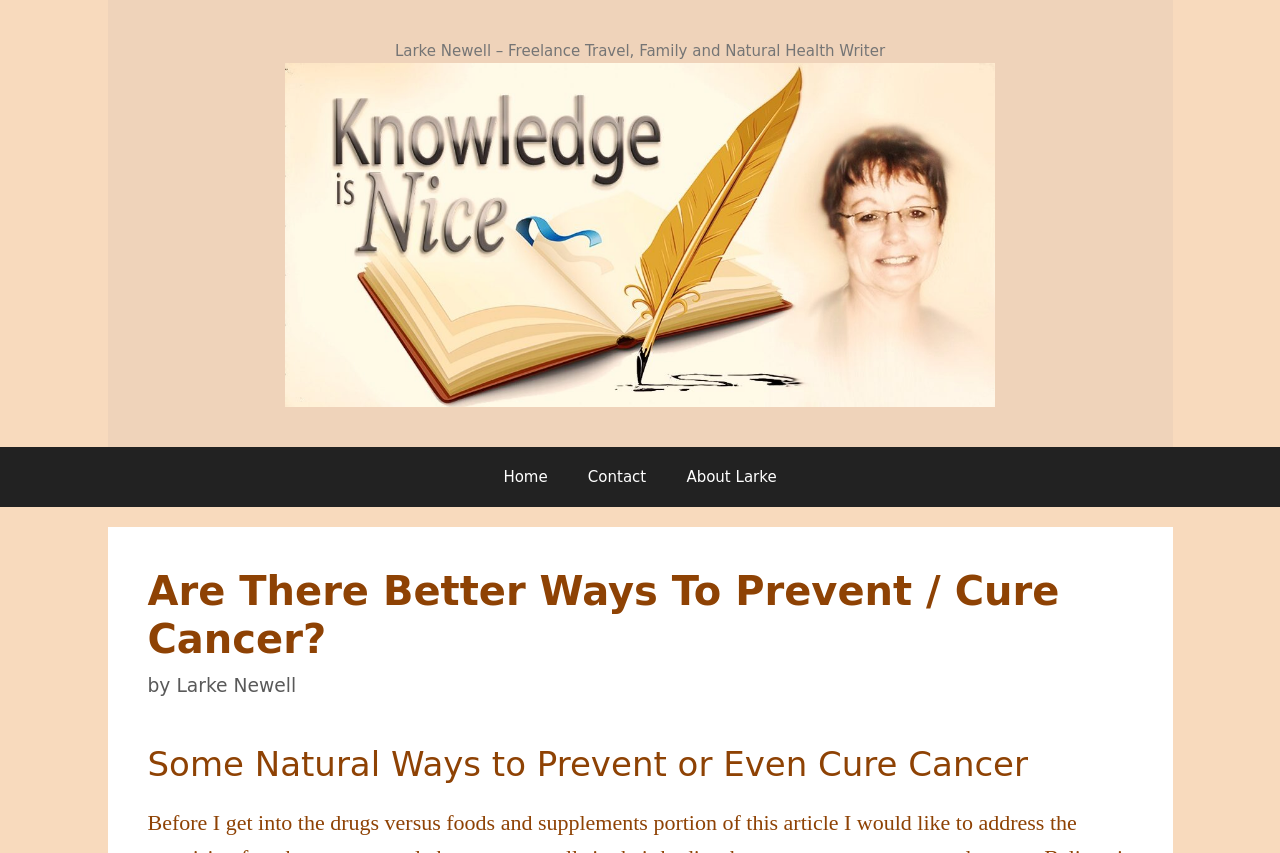Provide the bounding box coordinates for the UI element that is described by this text: "alt="Knowledge Is Nice"". The coordinates should be in the form of four float numbers between 0 and 1: [left, top, right, bottom].

[0.223, 0.259, 0.777, 0.288]